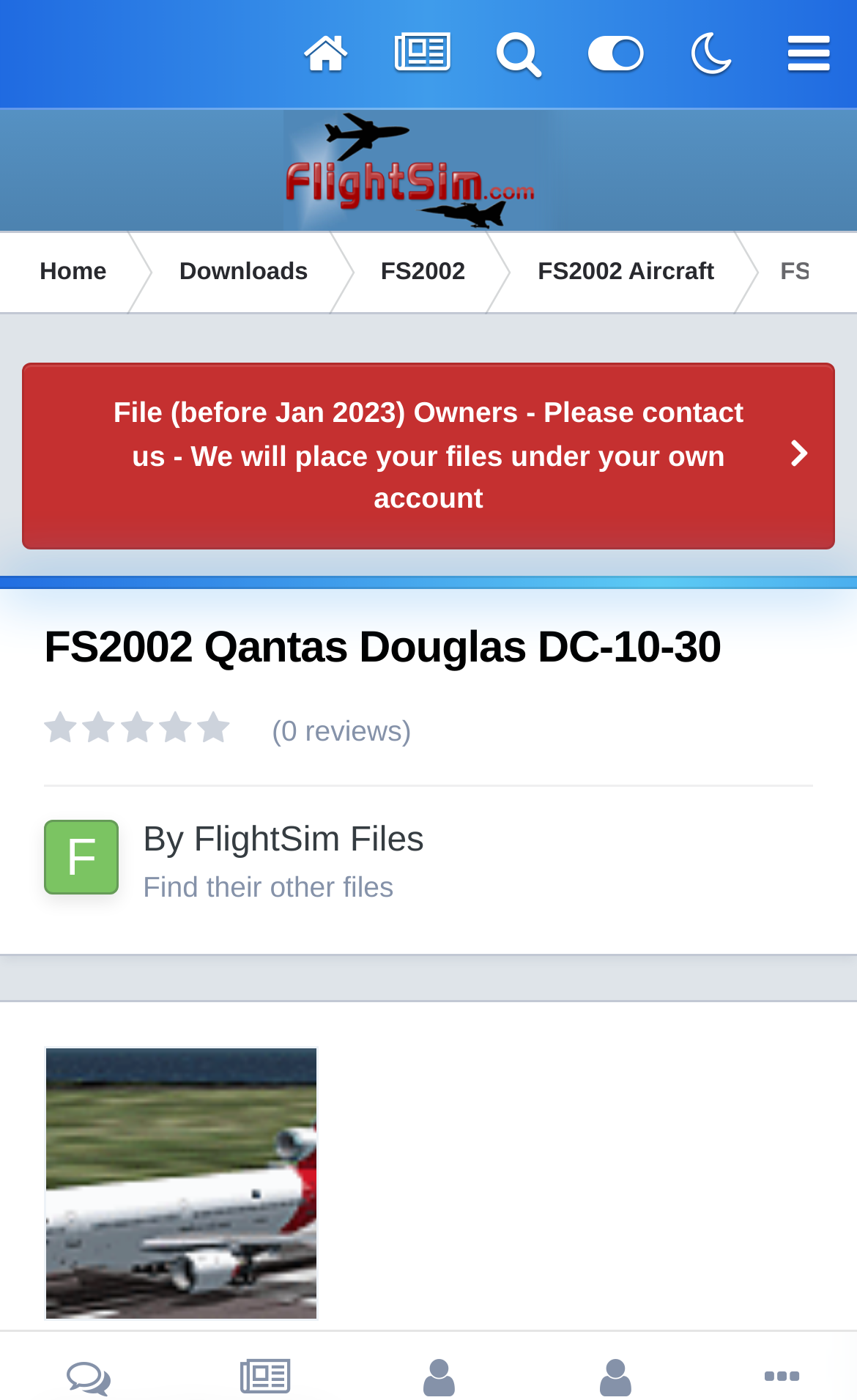Locate the bounding box coordinates of the area that needs to be clicked to fulfill the following instruction: "Contact the file owner". The coordinates should be in the format of four float numbers between 0 and 1, namely [left, top, right, bottom].

[0.028, 0.261, 0.972, 0.39]